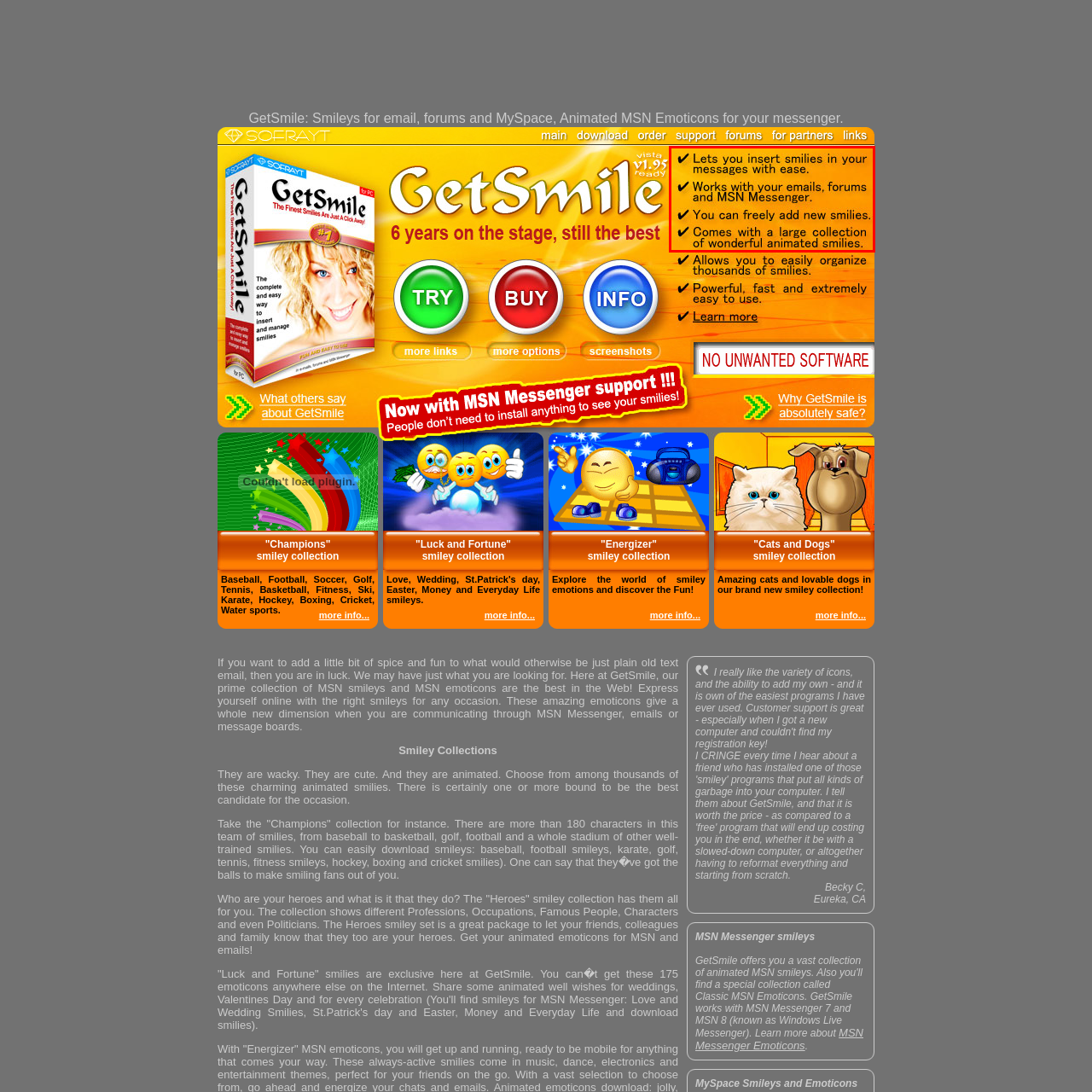View the image inside the red box and answer the question briefly with a word or phrase:
What type of items can be added by users in the software?

Smileys